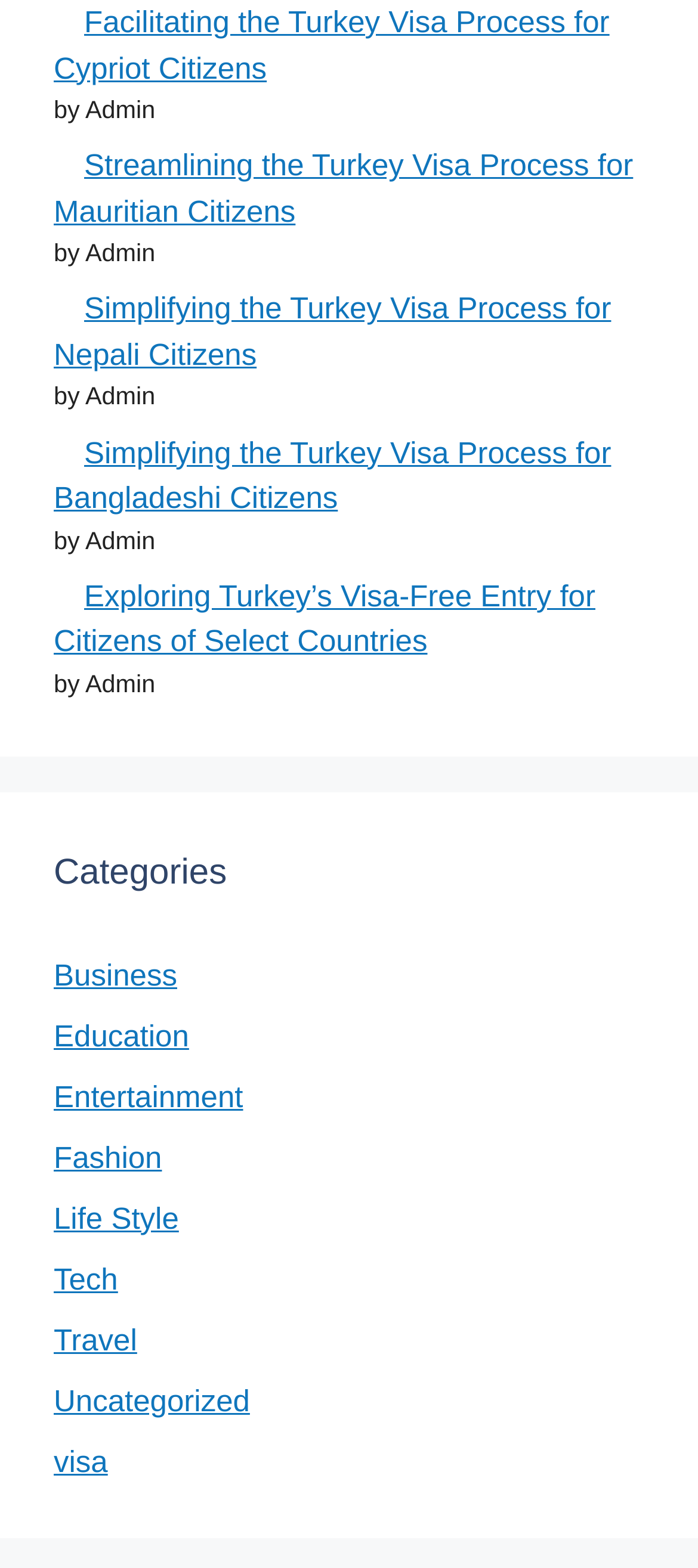Determine the bounding box coordinates of the target area to click to execute the following instruction: "Click on the link to learn about Turkey visa process for Cypriot citizens."

[0.077, 0.003, 0.873, 0.054]